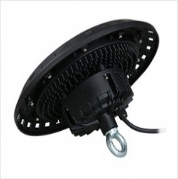What is the purpose of the perforated fixture?
Refer to the image and answer the question using a single word or phrase.

Heat dissipation